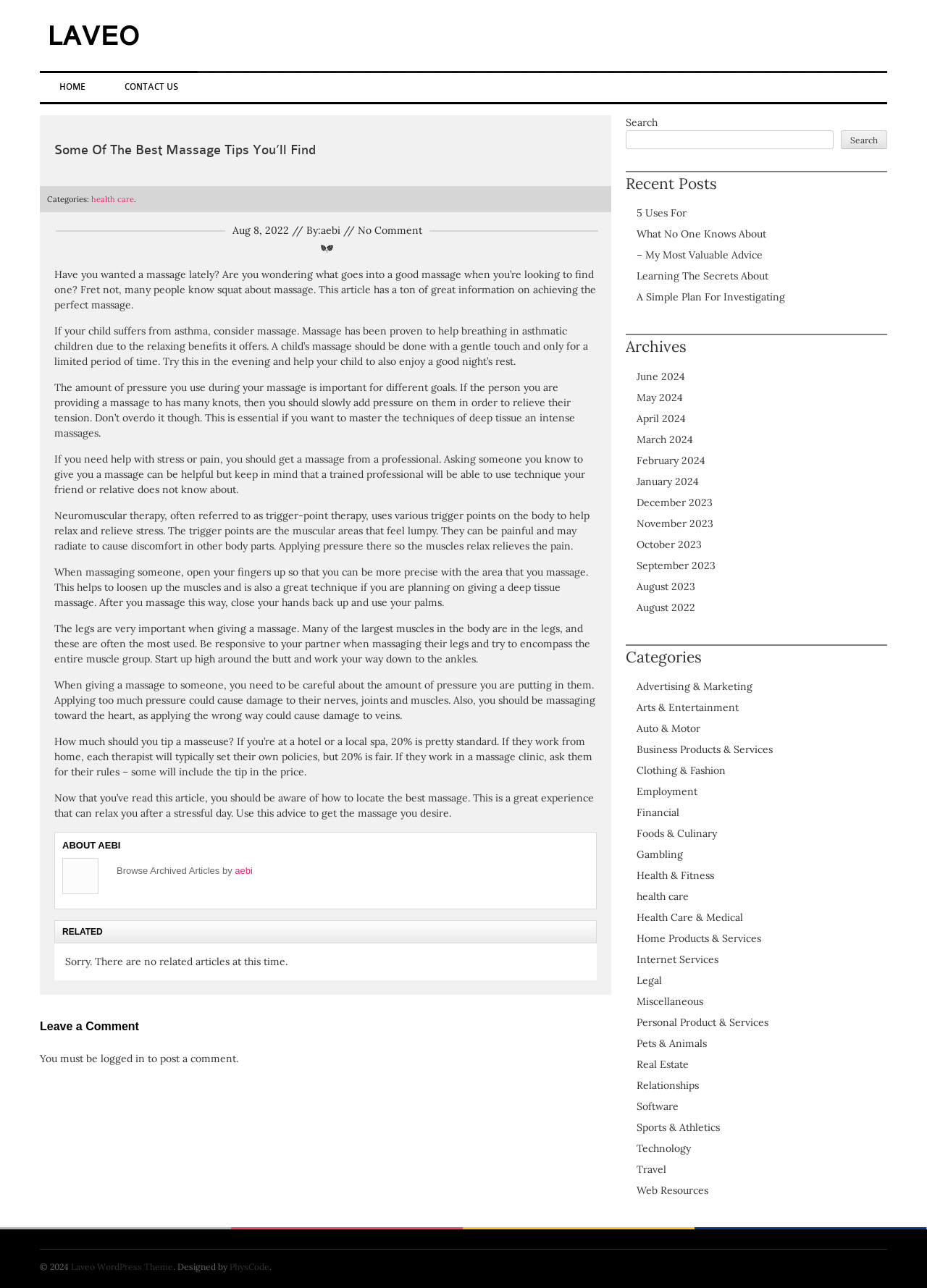Could you specify the bounding box coordinates for the clickable section to complete the following instruction: "Search for something"?

[0.675, 0.101, 0.899, 0.116]